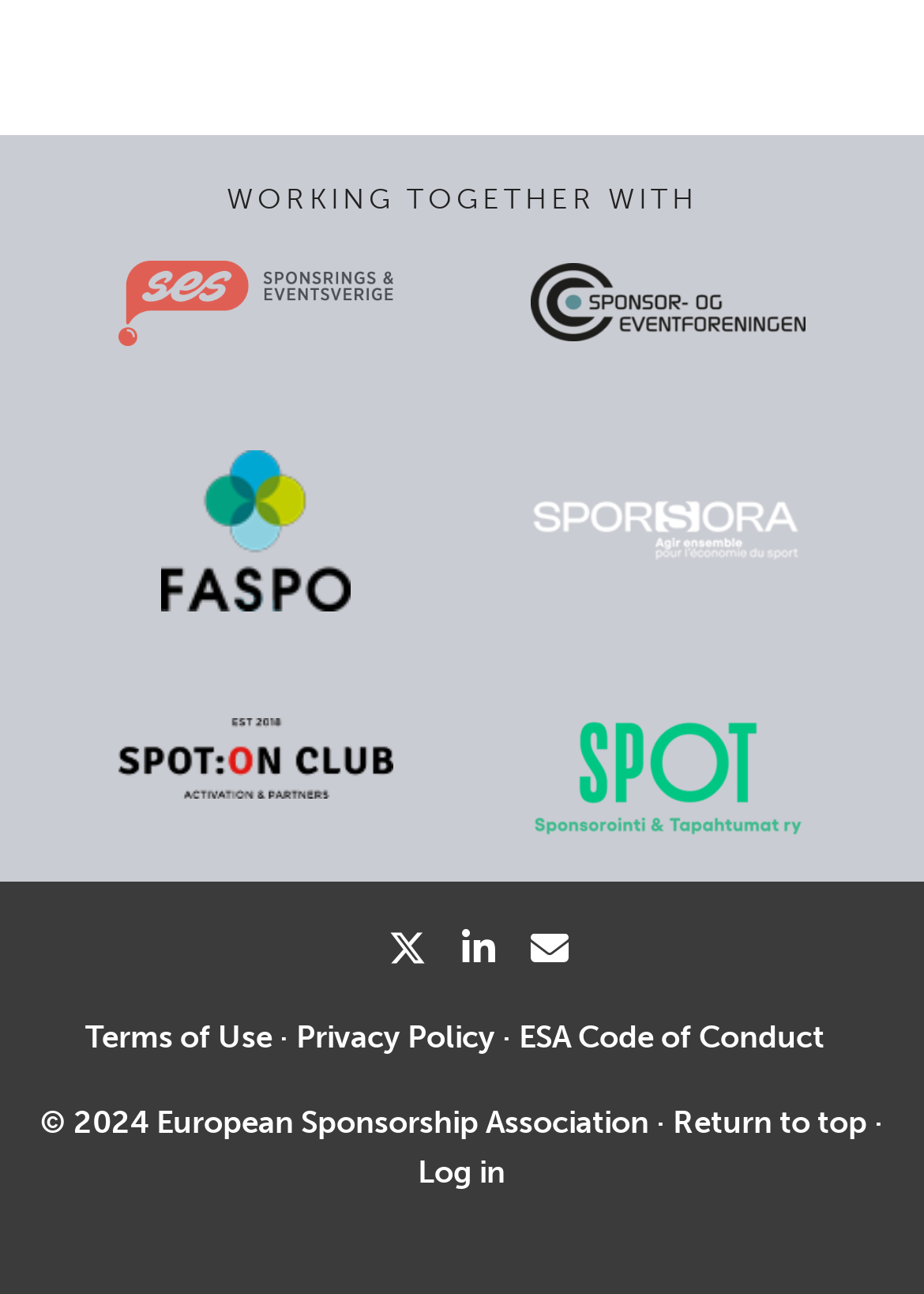What is the logo above the 'WORKING TOGETHER WITH' heading?
Using the visual information, reply with a single word or short phrase.

SES logo